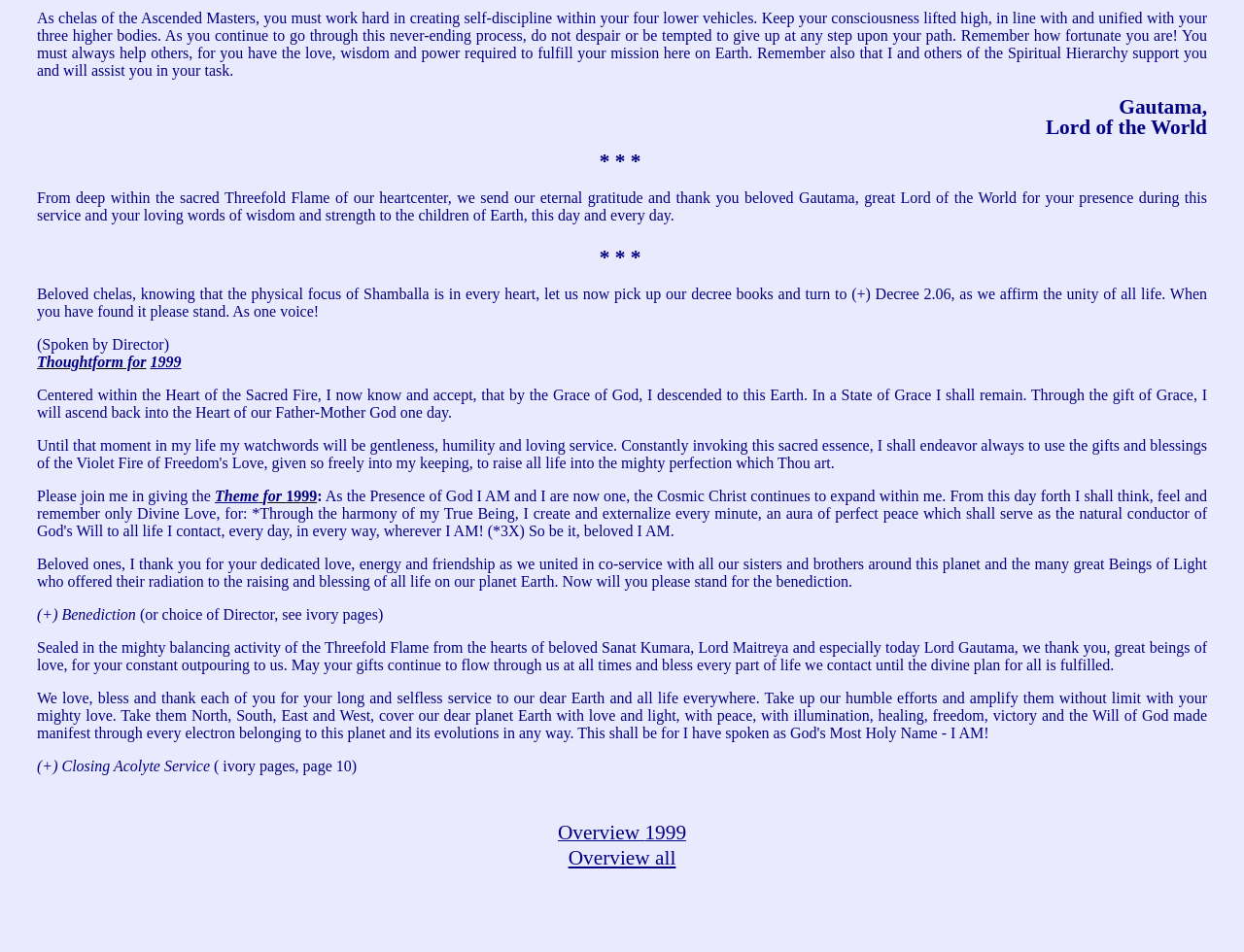What is the main theme of this webpage?
Based on the image, answer the question with as much detail as possible.

Based on the content of the webpage, it appears to be a spiritual guidance or a sermon from a spiritual leader, Gautama, Lord of the World. The text mentions concepts such as self-discipline, unity, and gratitude, which are common themes in spiritual guidance.